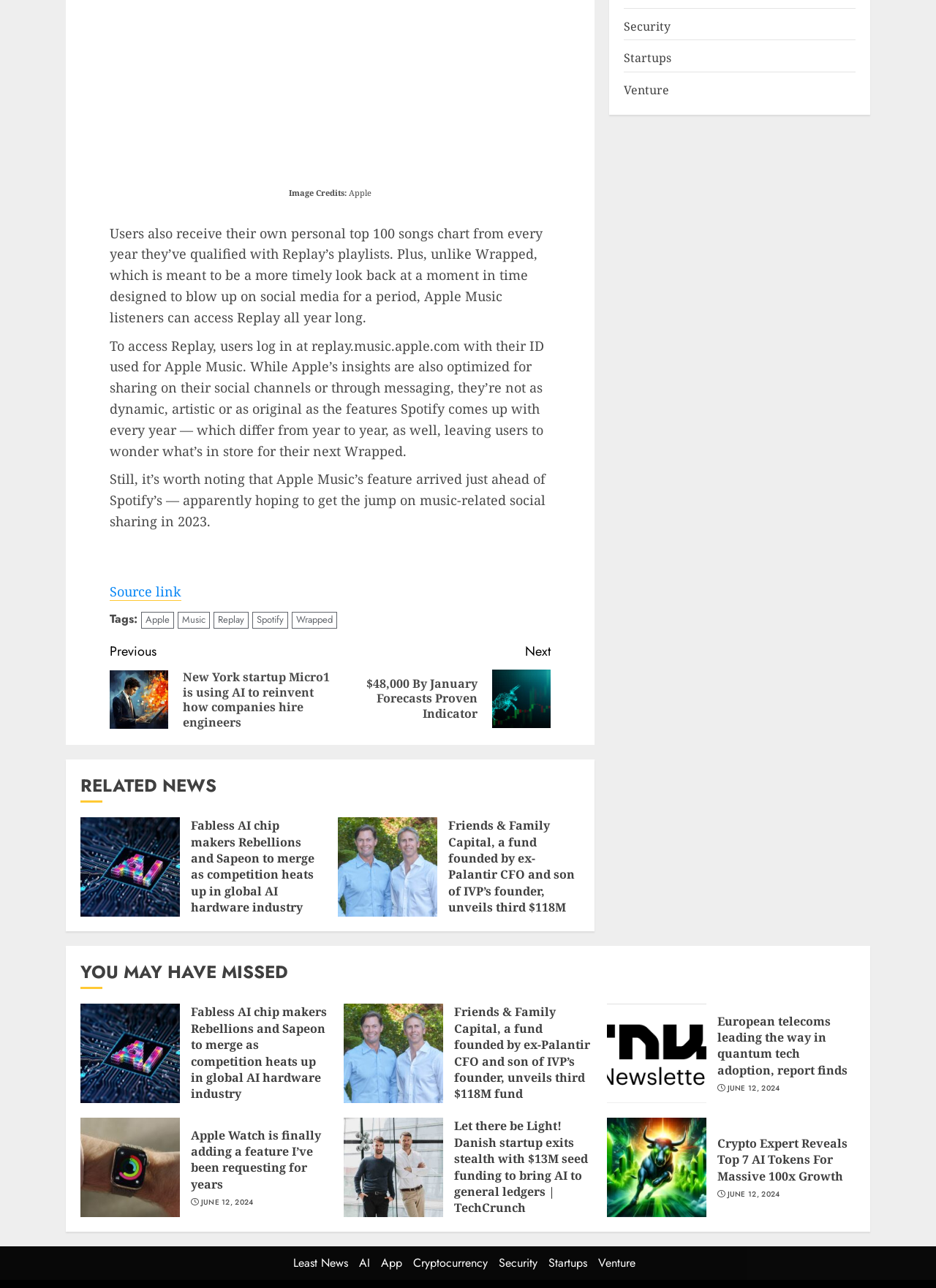Show the bounding box coordinates for the HTML element as described: "Source link".

[0.117, 0.453, 0.194, 0.467]